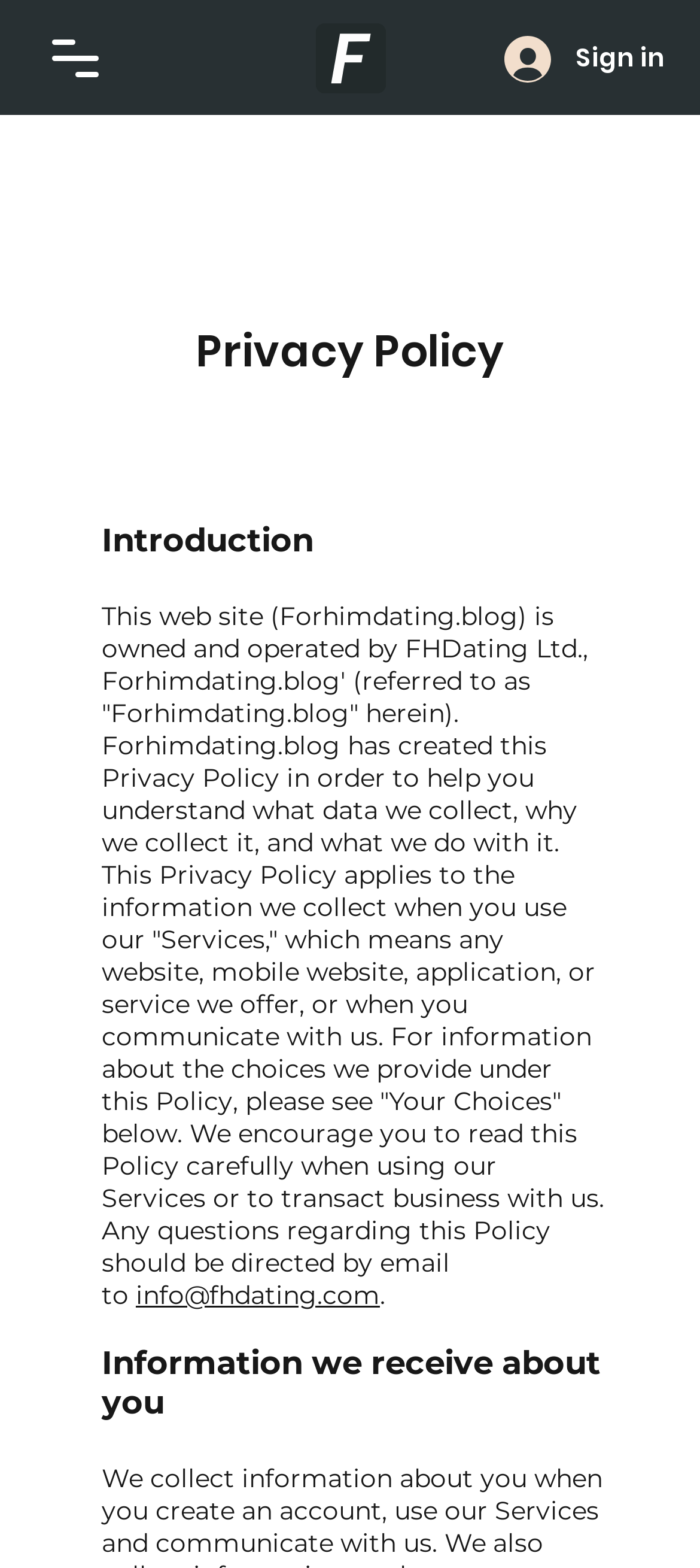Based on the image, please elaborate on the answer to the following question:
What is the purpose of this website?

Based on the content of the webpage, it appears to be a website that provides professional matchmaking services in Ukraine, as stated in the meta description and the introduction section of the webpage.